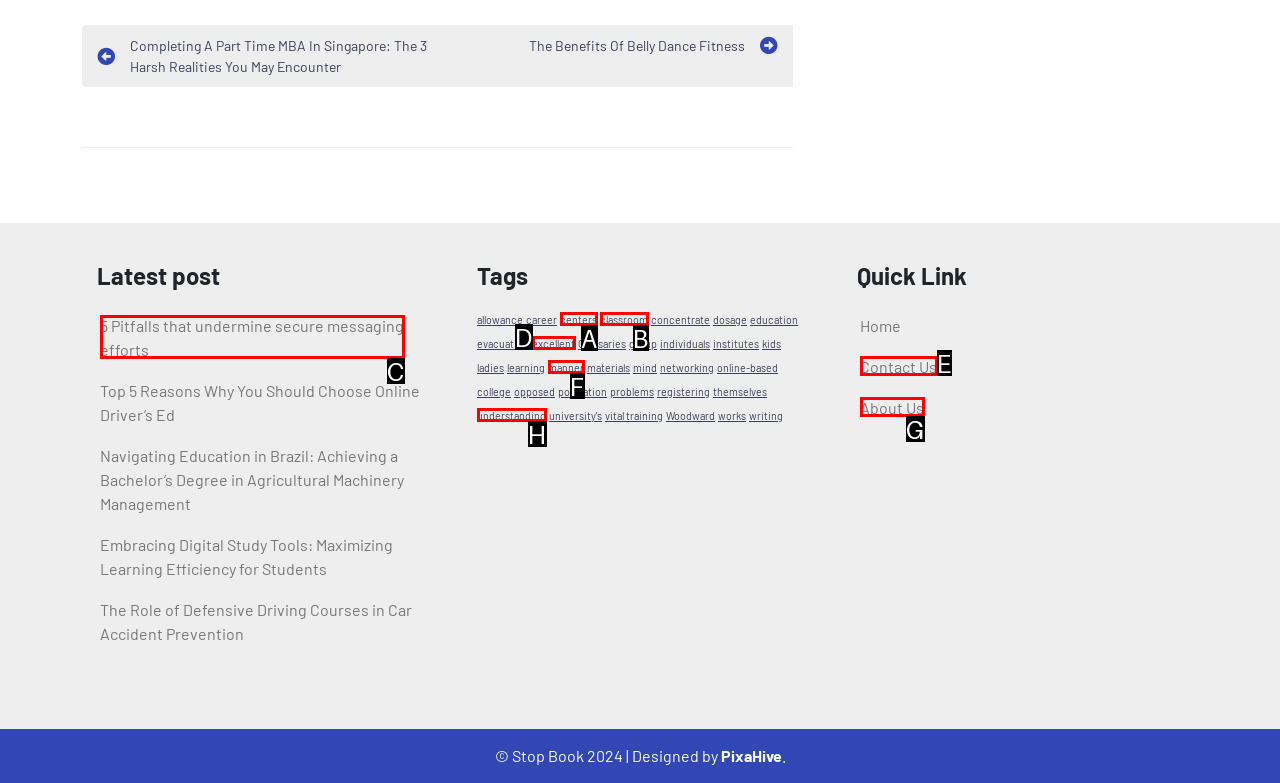Select the HTML element that needs to be clicked to carry out the task: Click on the 'About Us' link
Provide the letter of the correct option.

G